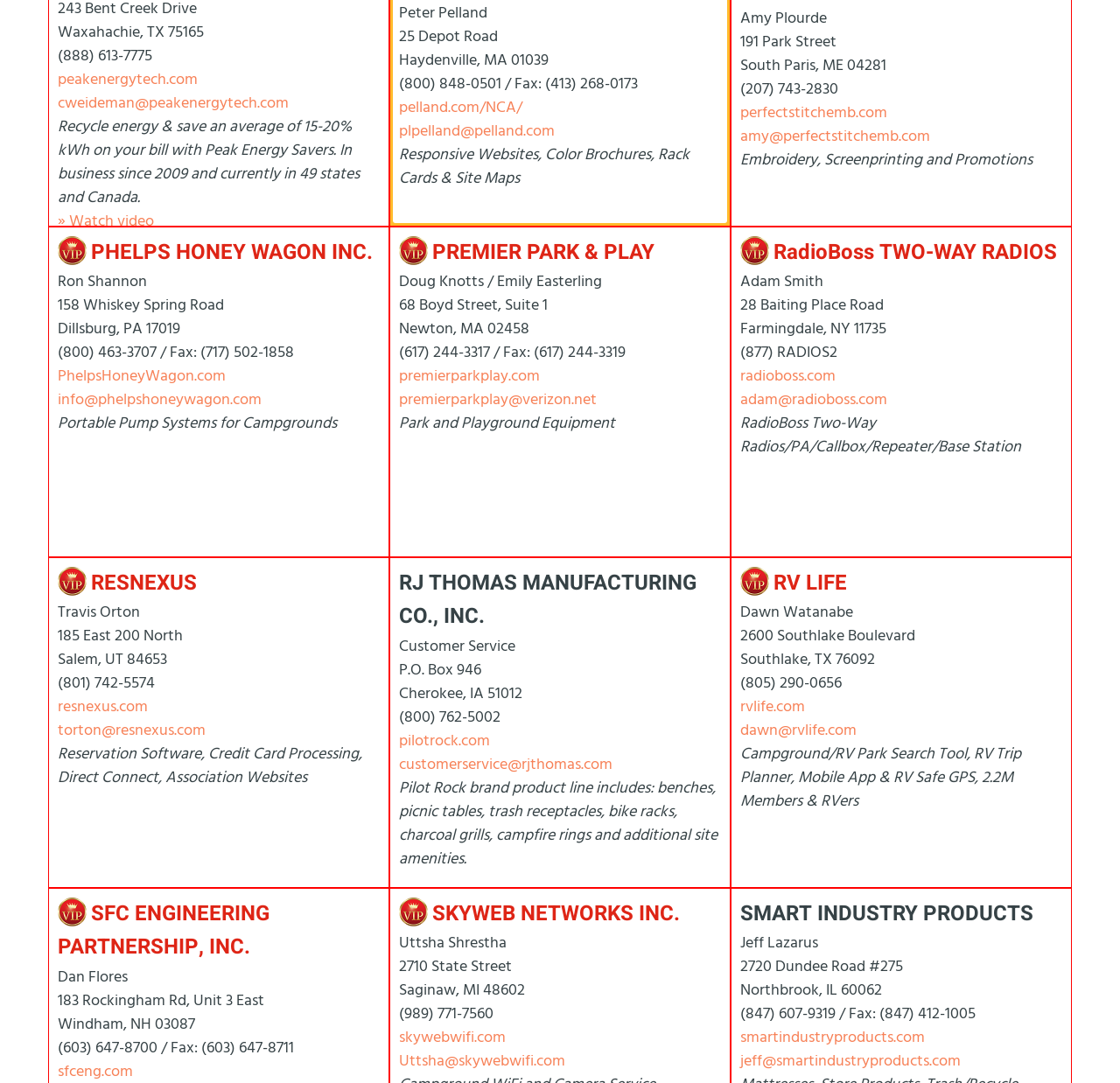Predict the bounding box of the UI element based on the description: "About". The coordinates should be four float numbers between 0 and 1, formatted as [left, top, right, bottom].

None